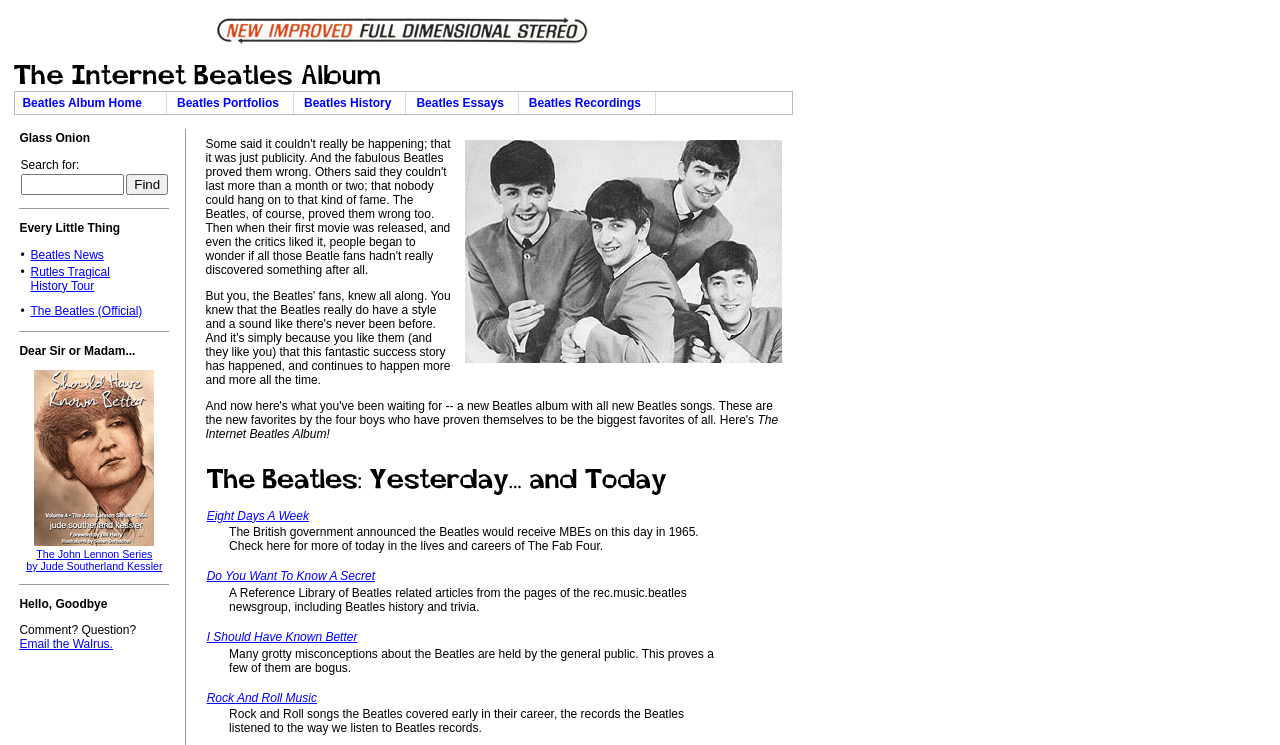What is the purpose of the search box?
Please provide a comprehensive answer based on the details in the screenshot.

The search box is located at the top of the webpage, and it allows users to search for specific content related to The Beatles. The search box is accompanied by a 'Find' button, which suggests that users can enter keywords or phrases to find relevant information on the webpage.